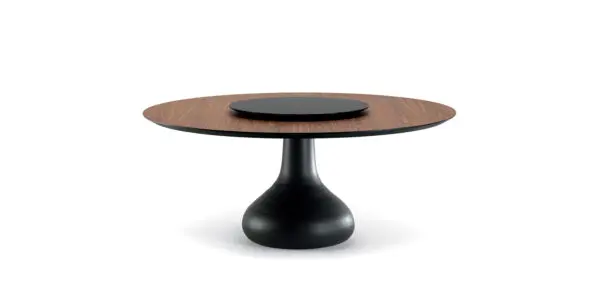Provide a brief response to the question below using a single word or phrase: 
What material is the table top made of?

Wood